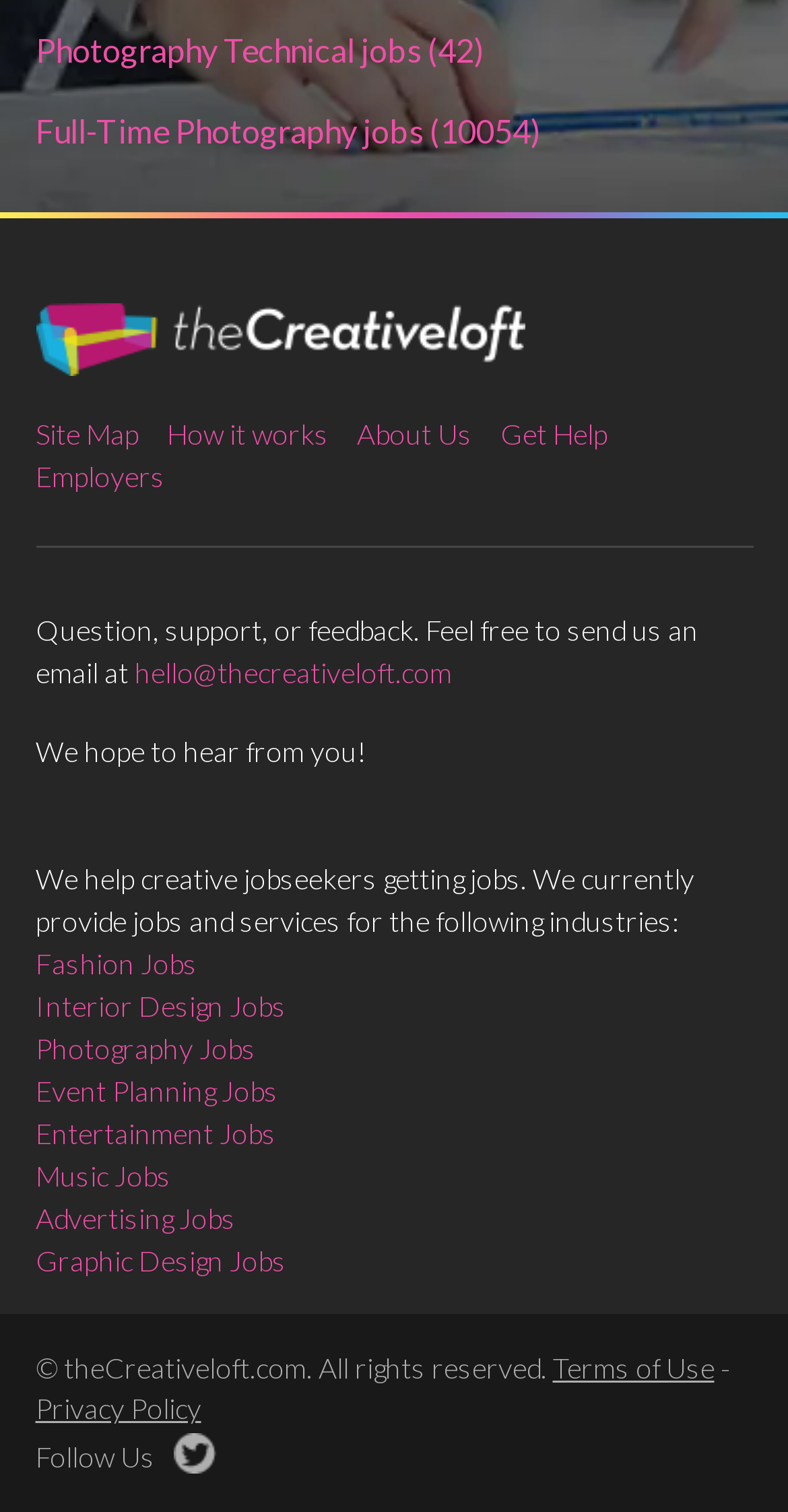Please provide the bounding box coordinates for the UI element as described: "Fashion Jobs". The coordinates must be four floats between 0 and 1, represented as [left, top, right, bottom].

[0.045, 0.623, 0.25, 0.651]